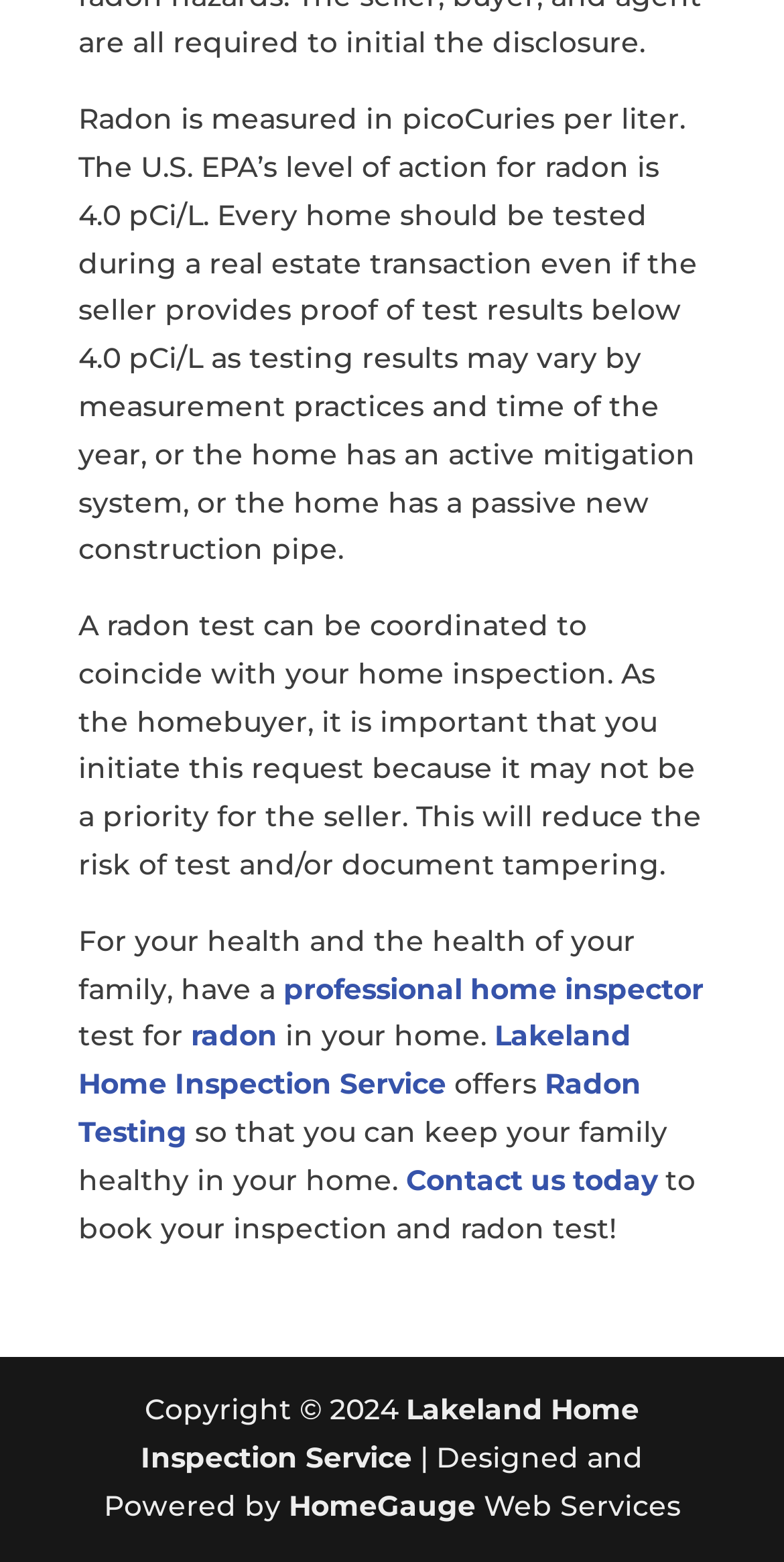Why is it important to test for radon in a home?
Please ensure your answer to the question is detailed and covers all necessary aspects.

The webpage emphasizes the importance of testing for radon in a home for the health and well-being of the family, suggesting that radon can be a health hazard if not detected and mitigated.